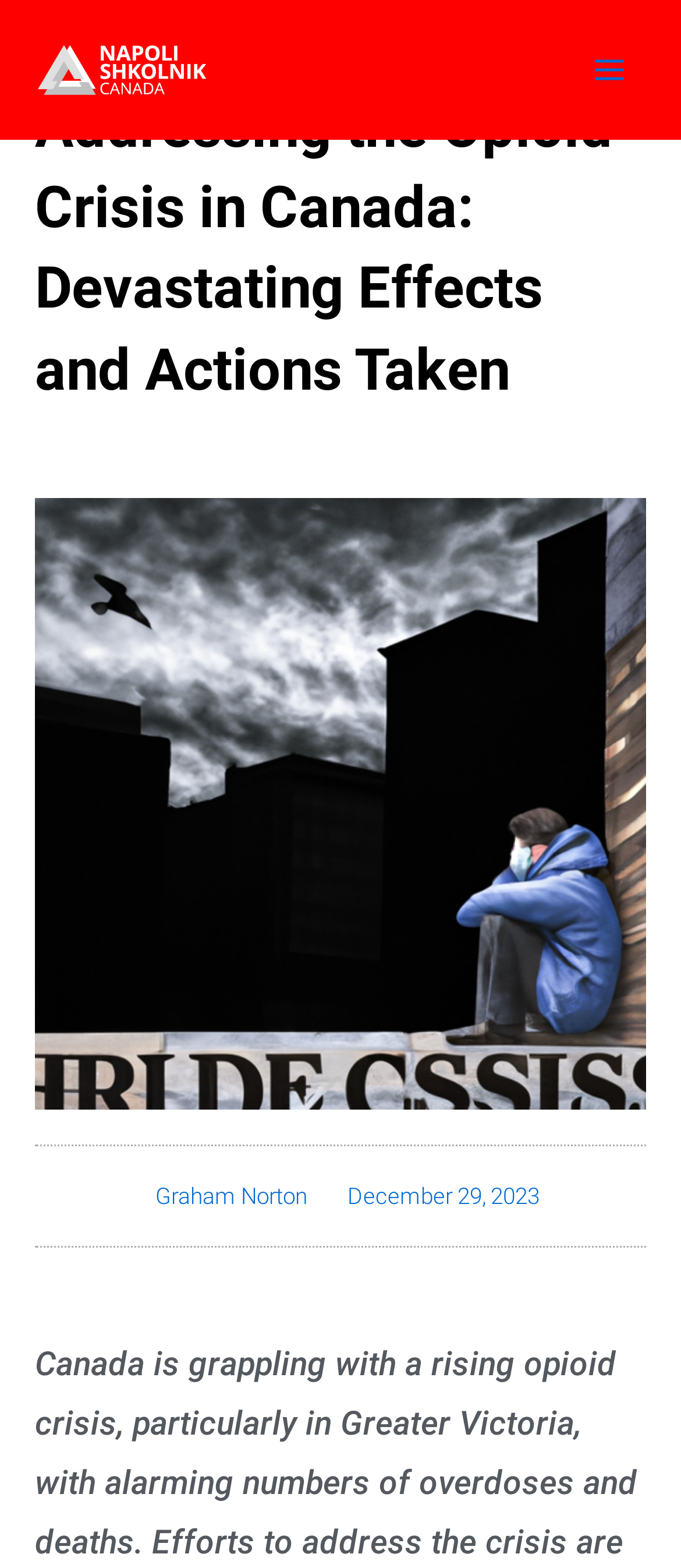Extract the top-level heading from the webpage and provide its text.

Addressing the Opioid Crisis in Canada: Devastating Effects and Actions Taken